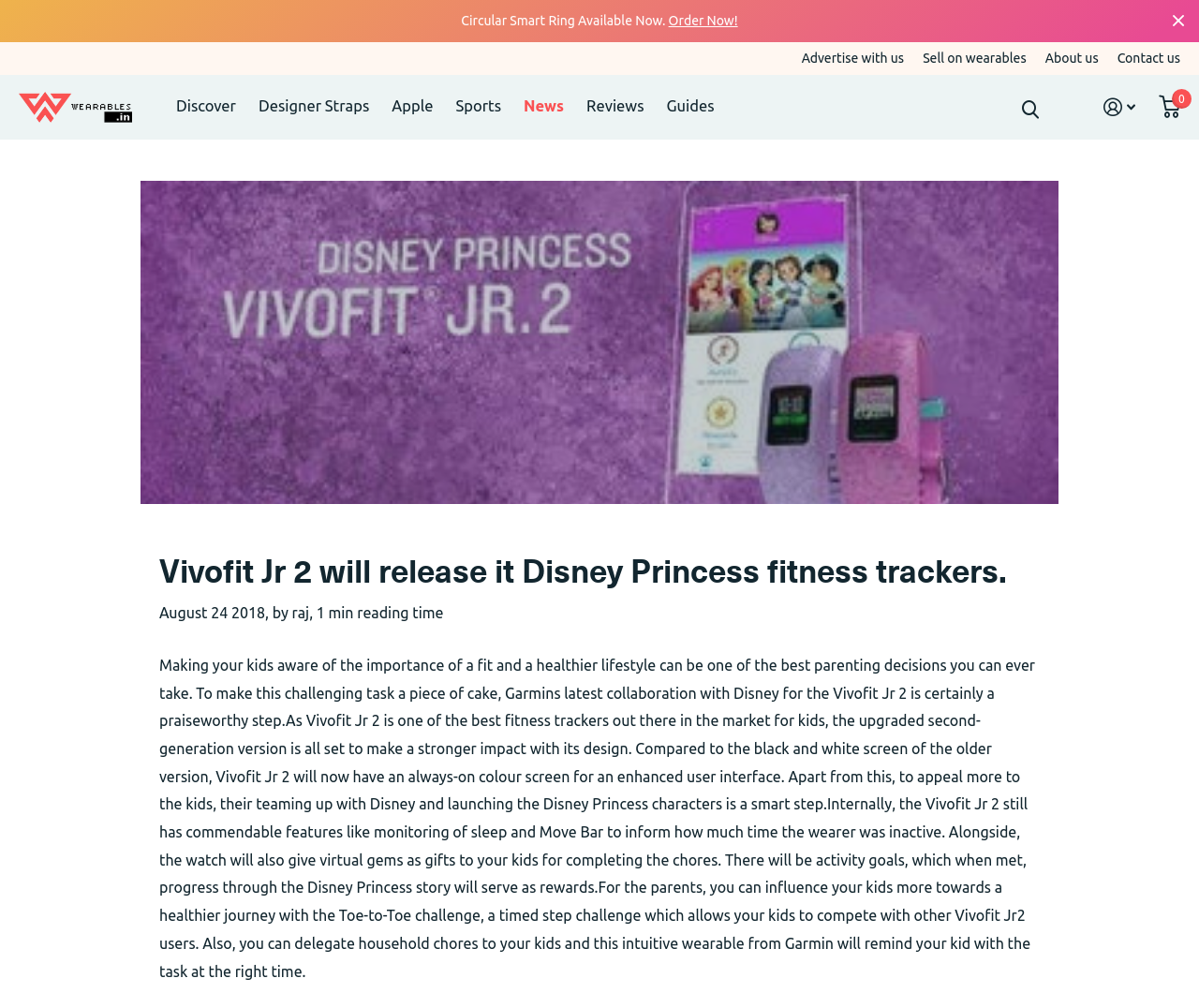Bounding box coordinates are specified in the format (top-left x, top-left y, bottom-right x, bottom-right y). All values are floating point numbers bounded between 0 and 1. Please provide the bounding box coordinate of the region this sentence describes: News

[0.437, 0.085, 0.47, 0.126]